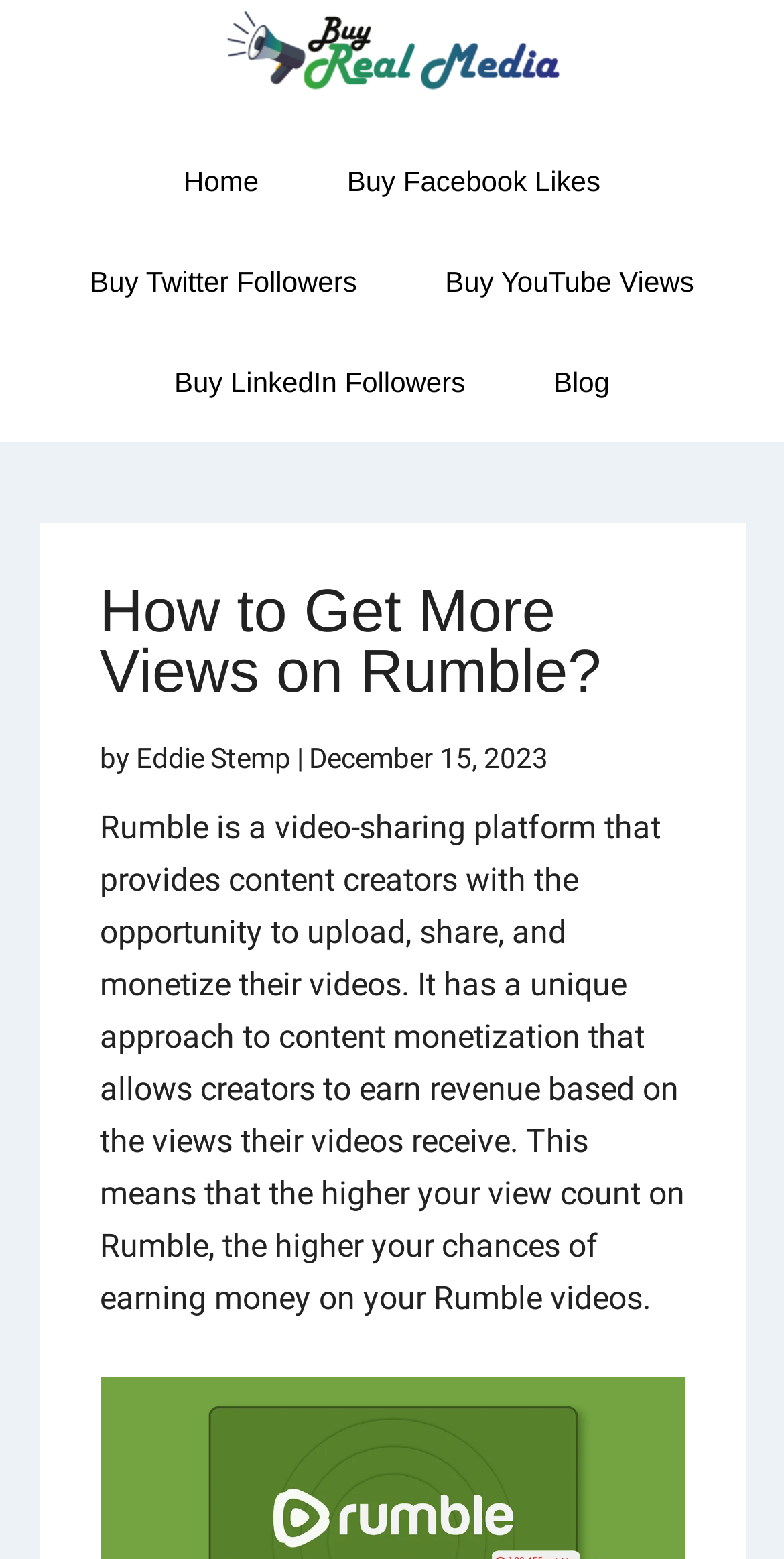Please provide a short answer using a single word or phrase for the question:
When was the article published?

December 15, 2023